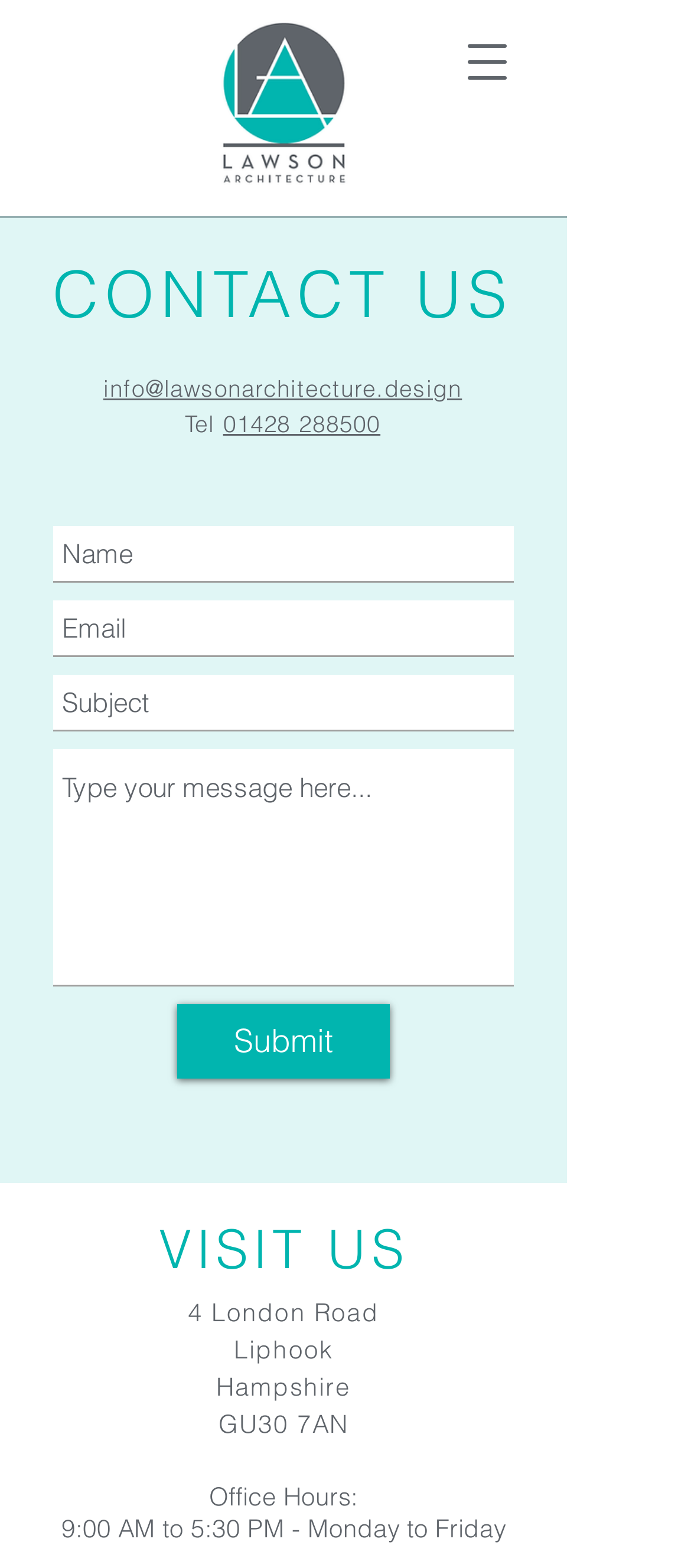Identify the bounding box of the UI element that matches this description: "aria-label="Email" name="email" placeholder="Email"".

[0.077, 0.383, 0.744, 0.419]